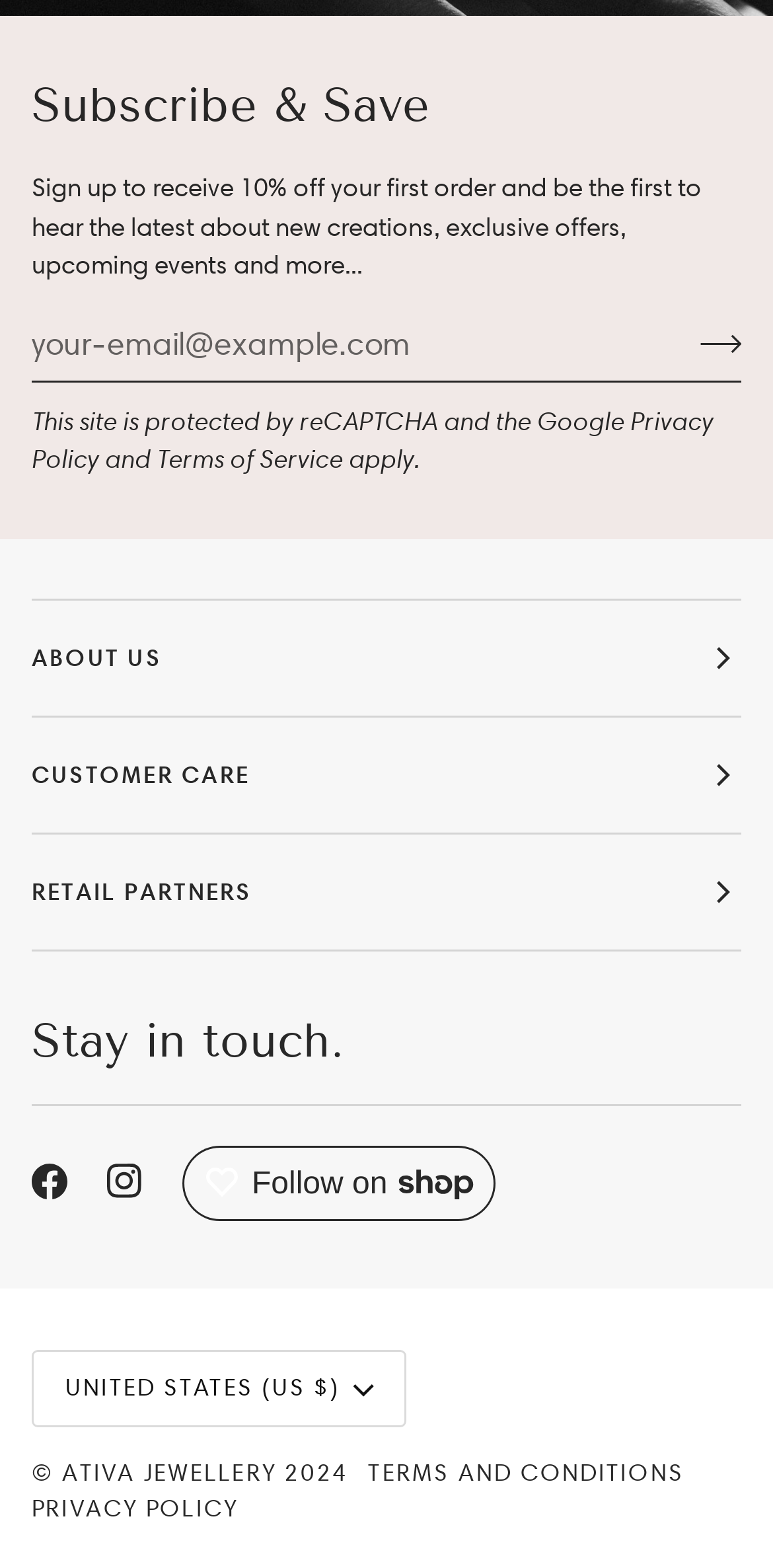Please give a succinct answer using a single word or phrase:
What is the purpose of the 'Subscribe & Save' section?

Get 10% off first order